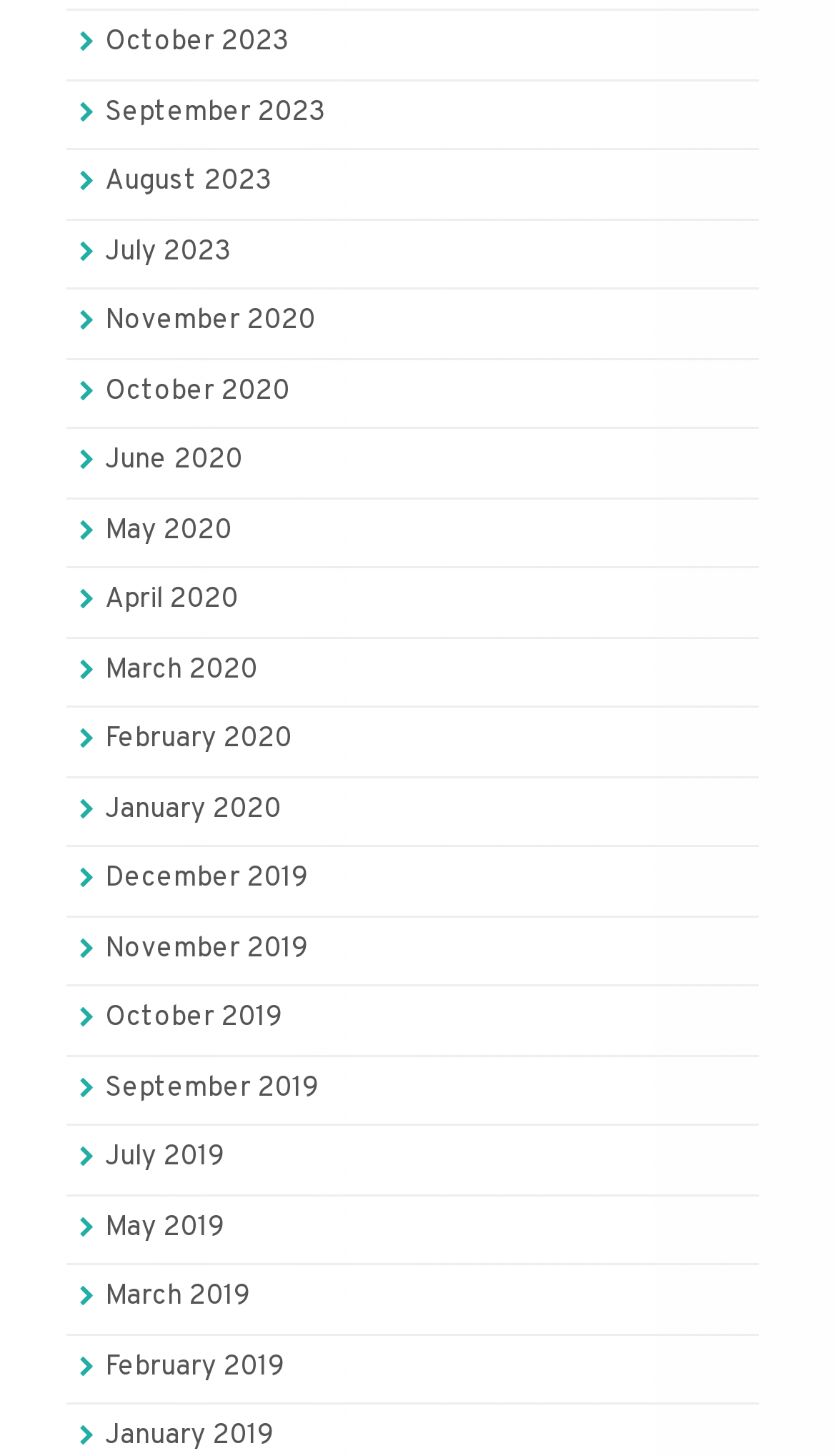Please find the bounding box coordinates of the element that you should click to achieve the following instruction: "Click on the 'Living Room Makeover with Vetsak · Happy Interior Blog' link". The coordinates should be presented as four float numbers between 0 and 1: [left, top, right, bottom].

None